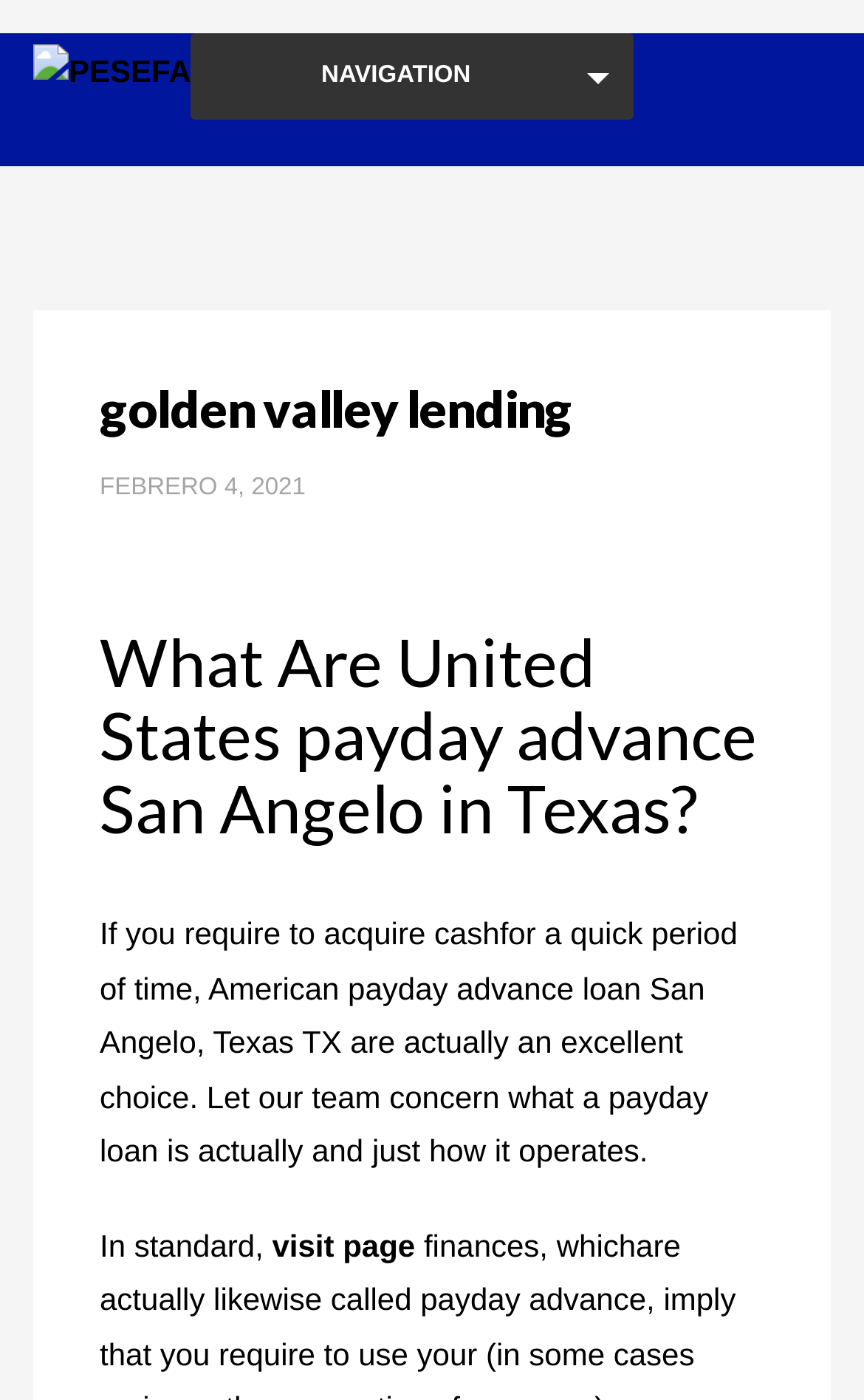Identify the bounding box for the element characterized by the following description: "visit page".

[0.315, 0.876, 0.481, 0.902]